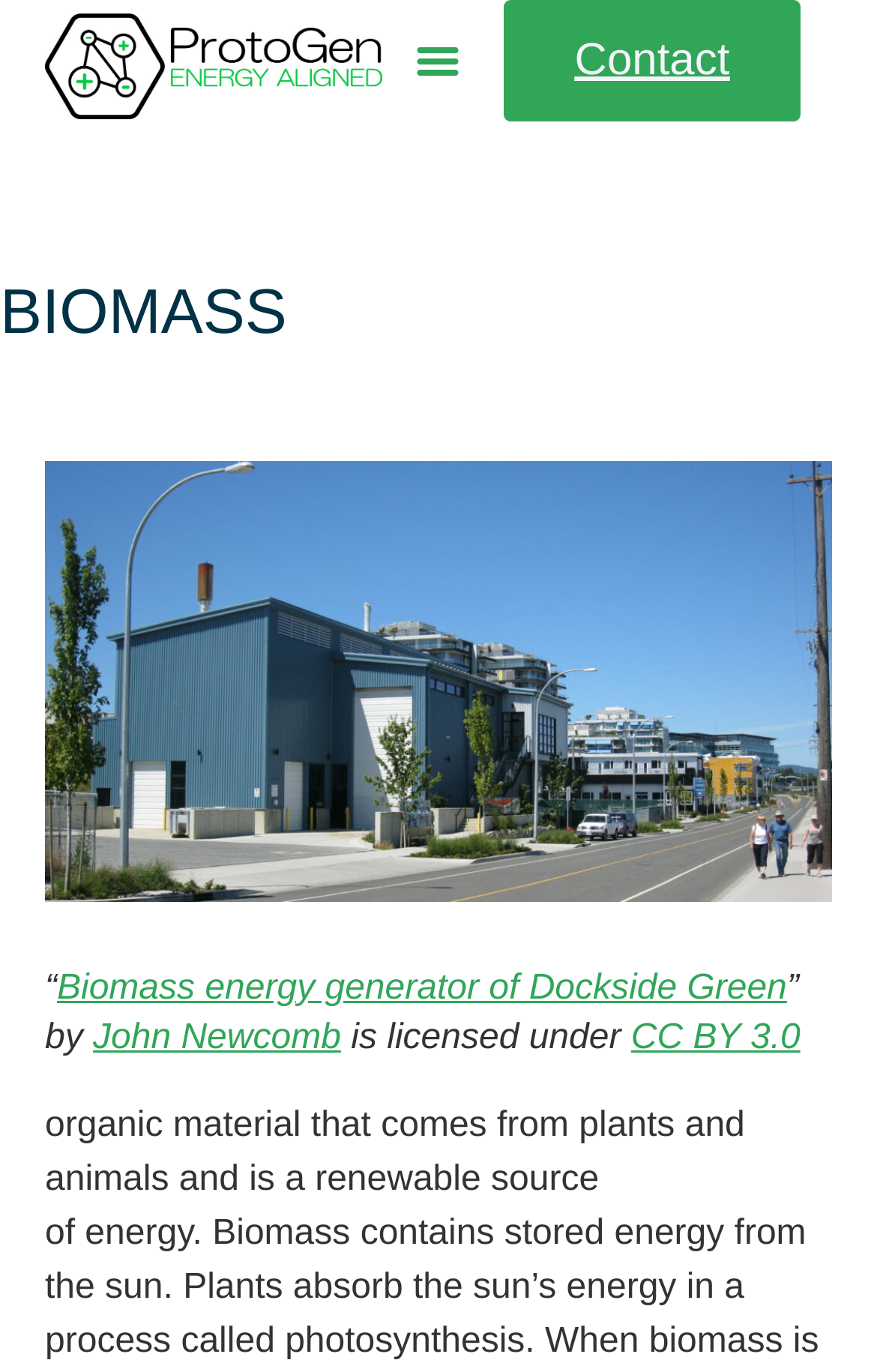Summarize the webpage comprehensively, mentioning all visible components.

The webpage is about biomass, a renewable source of energy that comes from plants and animals. At the top left of the page, there is a link with no text. Next to it, on the right, is a button labeled "Menu Toggle". Further to the right, there is a link labeled "Contact". 

Below these elements, there is a large heading that reads "BIOMASS", spanning the entire width of the page. Underneath the heading, there is a link that takes up most of the page's width. Below this link, there is a figure with a caption. The caption starts with an opening quotation mark, followed by a link to "Biomass energy generator of Dockside Green", then a closing quotation mark, and finally some text and links describing the image's license and author. The image and its caption occupy a significant portion of the page.